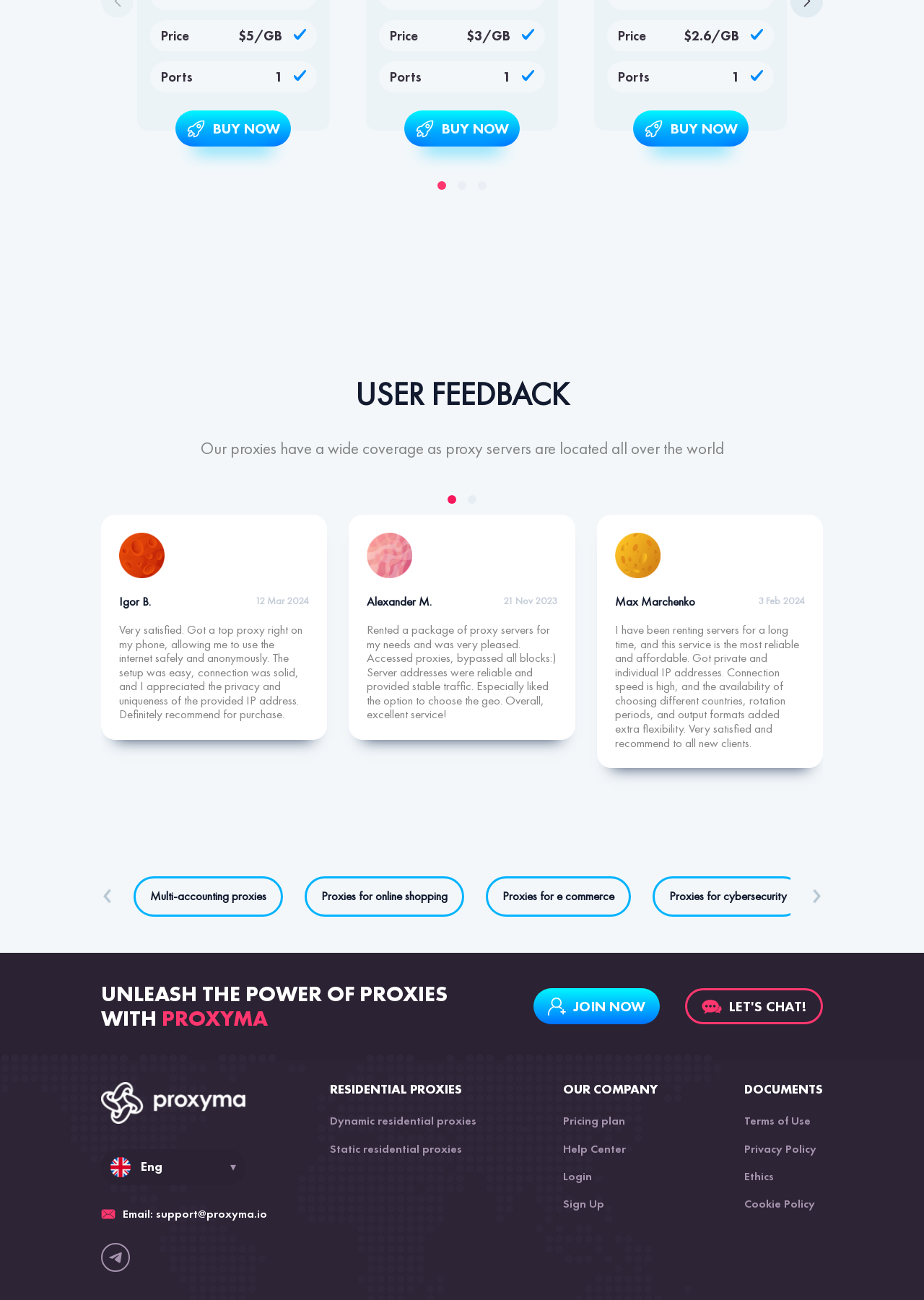What is the price of the first proxy package?
Refer to the image and provide a detailed answer to the question.

I found the answer by looking at the first package description, which has a 'Price' label followed by a '$5/GB' text.